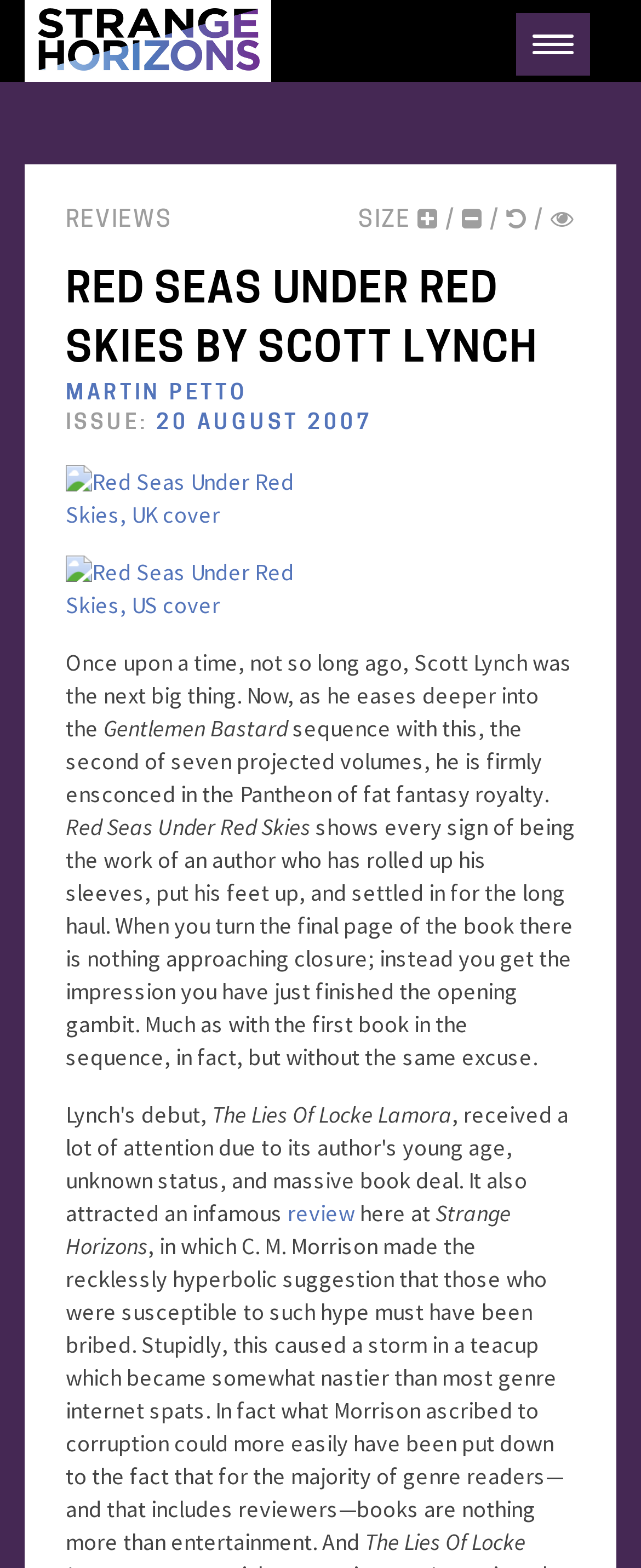What is the title of the first book in the Gentlemen Bastard sequence?
Look at the image and answer the question with a single word or phrase.

The Lies Of Locke Lamora